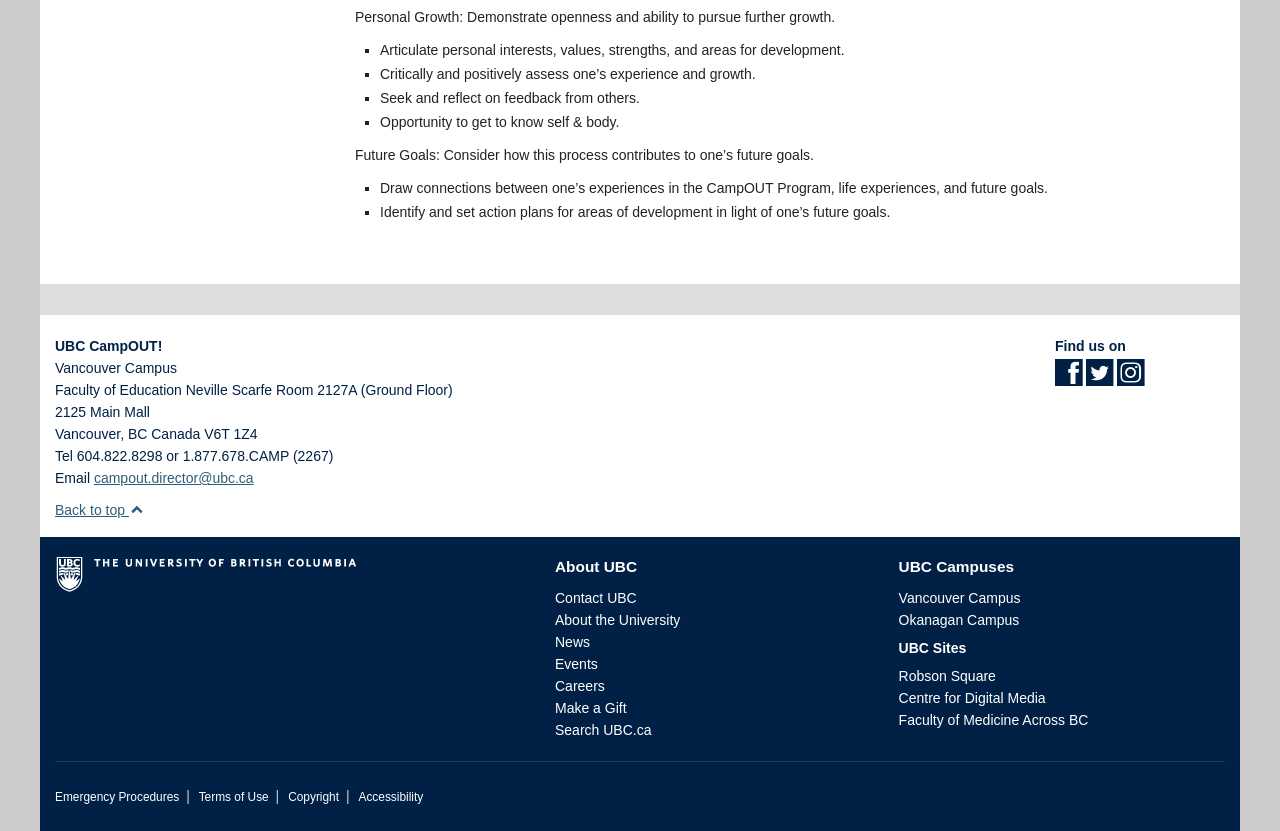Locate the bounding box coordinates of the element that should be clicked to execute the following instruction: "Go to the University of British Columbia website".

[0.043, 0.67, 0.41, 0.731]